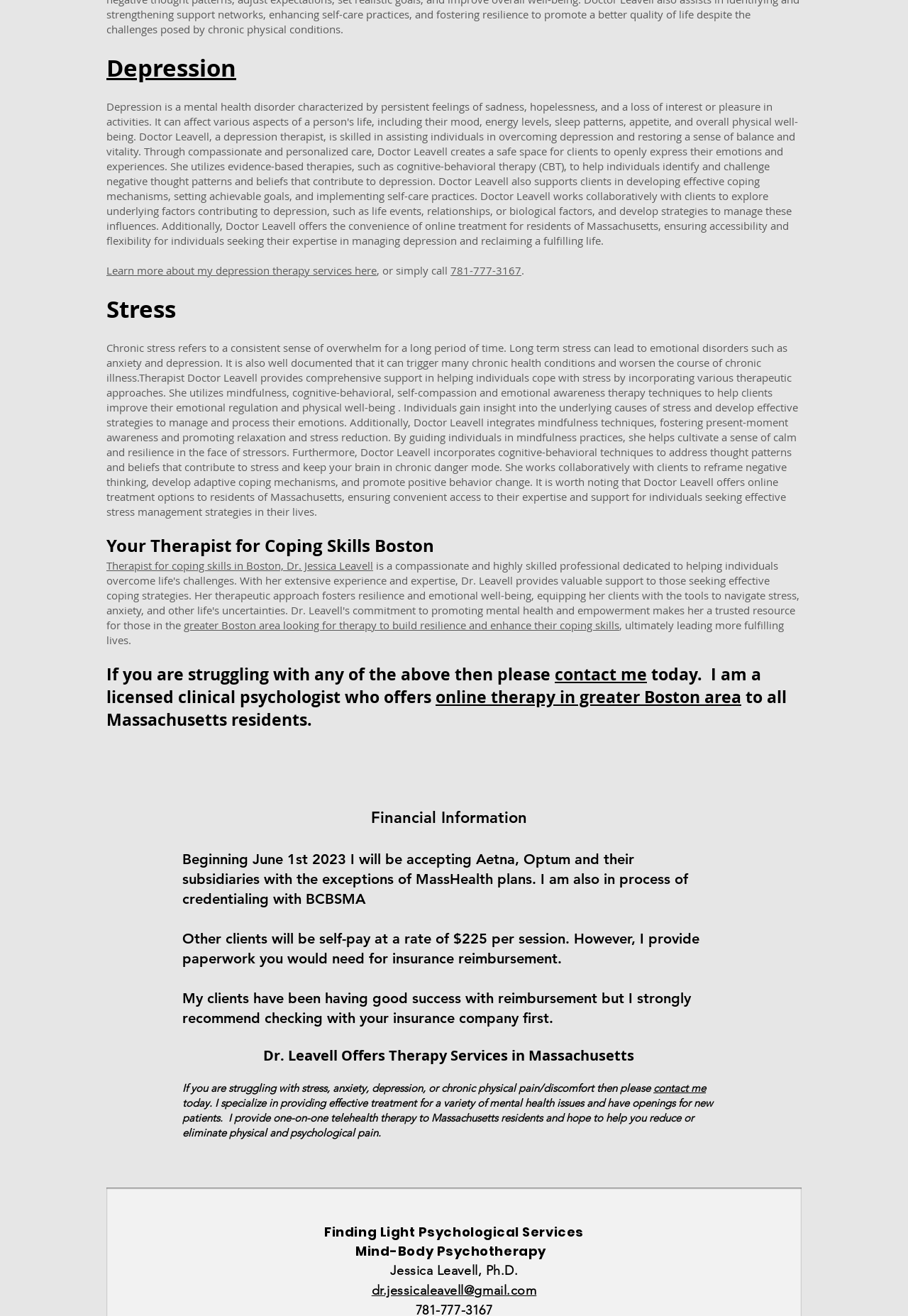Given the element description dr.jessicaleavell@gmail.com, specify the bounding box coordinates of the corresponding UI element in the format (top-left x, top-left y, bottom-right x, bottom-right y). All values must be between 0 and 1.

[0.409, 0.974, 0.591, 0.987]